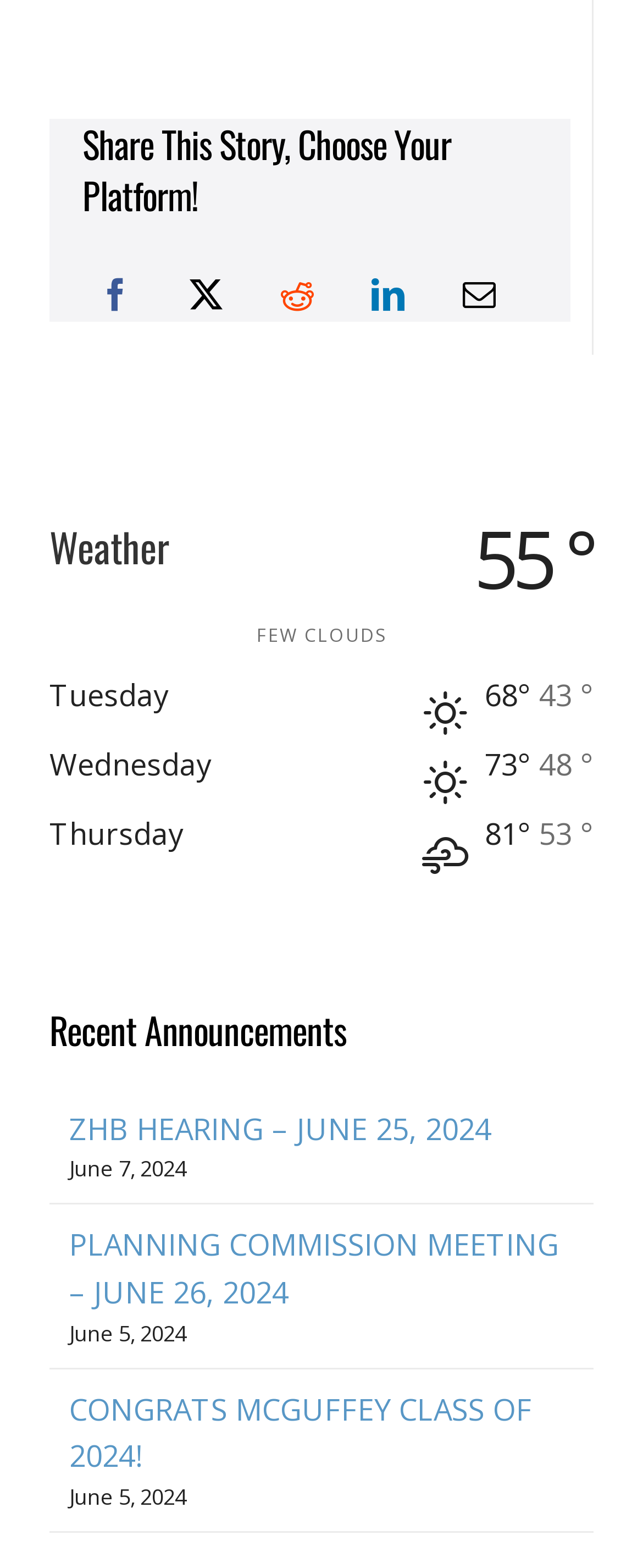Please determine the bounding box coordinates for the element that should be clicked to follow these instructions: "View the details of PLANNING COMMISSION MEETING".

[0.108, 0.781, 0.869, 0.837]